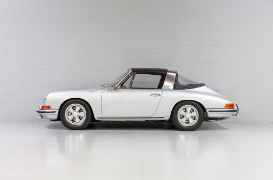What is the color of the car's exterior? Analyze the screenshot and reply with just one word or a short phrase.

White